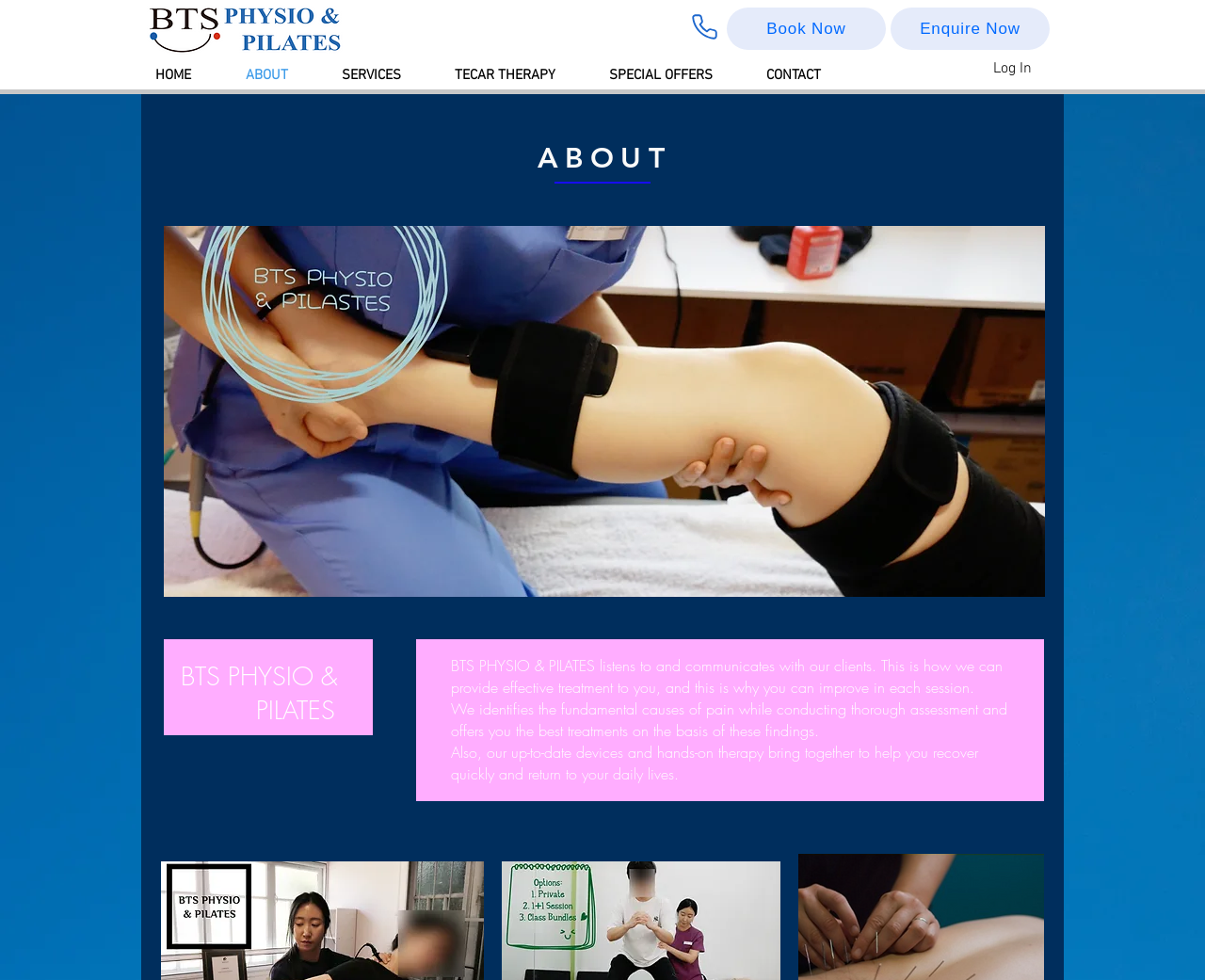Pinpoint the bounding box coordinates of the clickable area necessary to execute the following instruction: "Click the ABOUT link in the navigation". The coordinates should be given as four float numbers between 0 and 1, namely [left, top, right, bottom].

[0.192, 0.058, 0.272, 0.096]